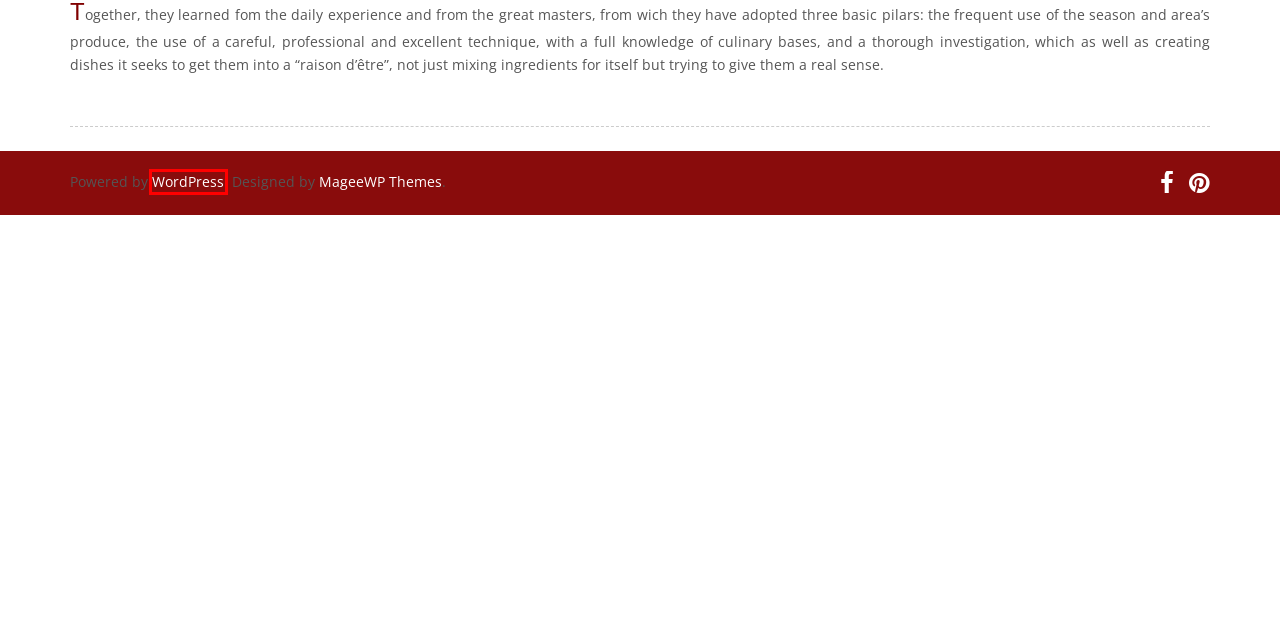Using the screenshot of a webpage with a red bounding box, pick the webpage description that most accurately represents the new webpage after the element inside the red box is clicked. Here are the candidates:
A. Photos – La Scala Restaurante
B. Contact – La Scala Restaurante
C. Premium WordPress Themes & Plugins | MageeWP
D. La Scala Restaurante
E. Menus – La Scala Restaurante
F. Catering – La Scala Restaurante
G. The Wines – La Scala Restaurante
H. Blog Tool, Publishing Platform, and CMS – WordPress.org

H